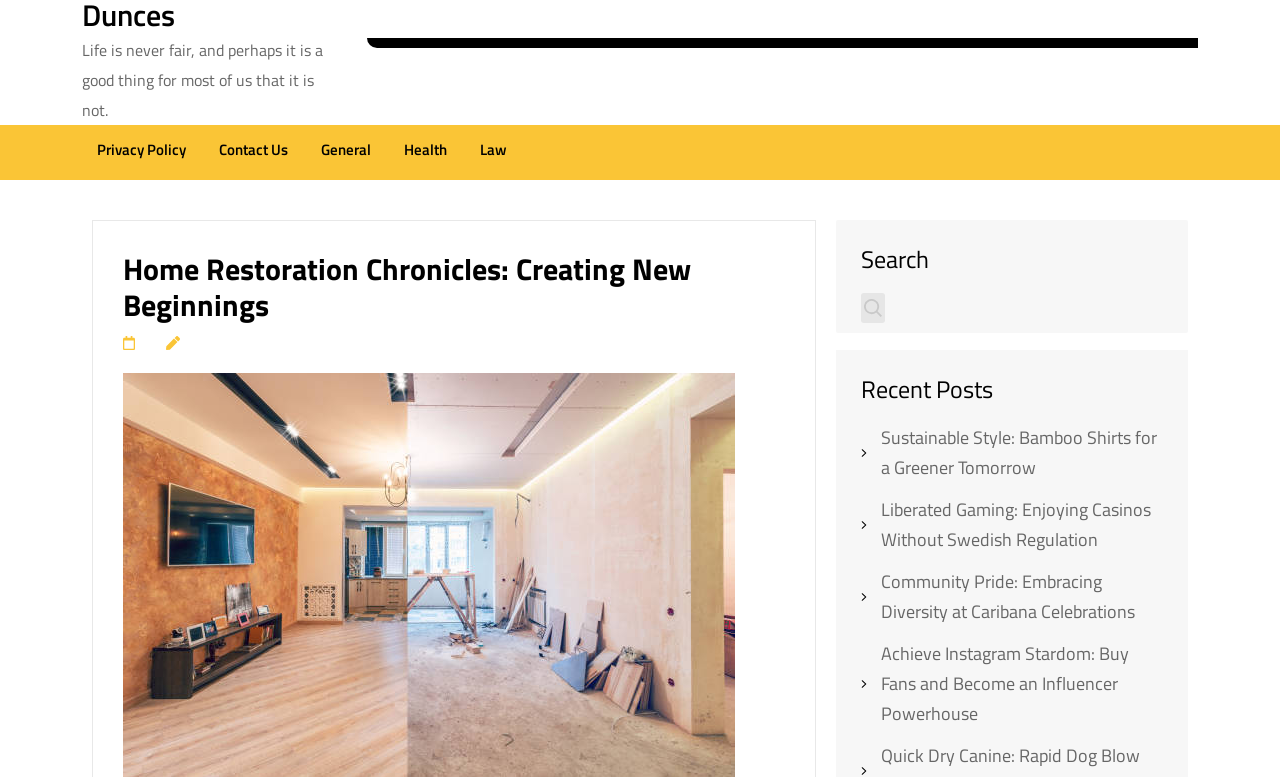Determine the bounding box for the described HTML element: "Contact Us". Ensure the coordinates are four float numbers between 0 and 1 in the format [left, top, right, bottom].

[0.171, 0.174, 0.225, 0.219]